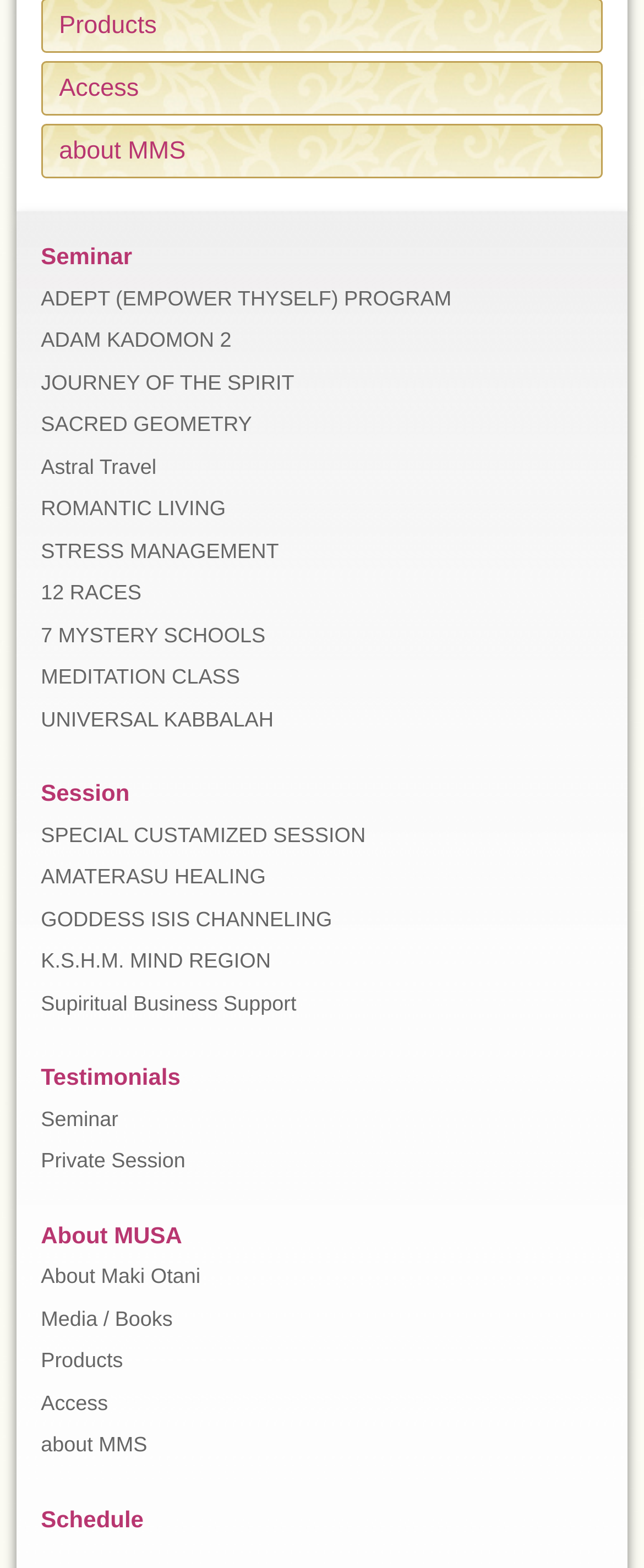Can you determine the bounding box coordinates of the area that needs to be clicked to fulfill the following instruction: "Learn about Astral Travel"?

[0.063, 0.29, 0.243, 0.305]